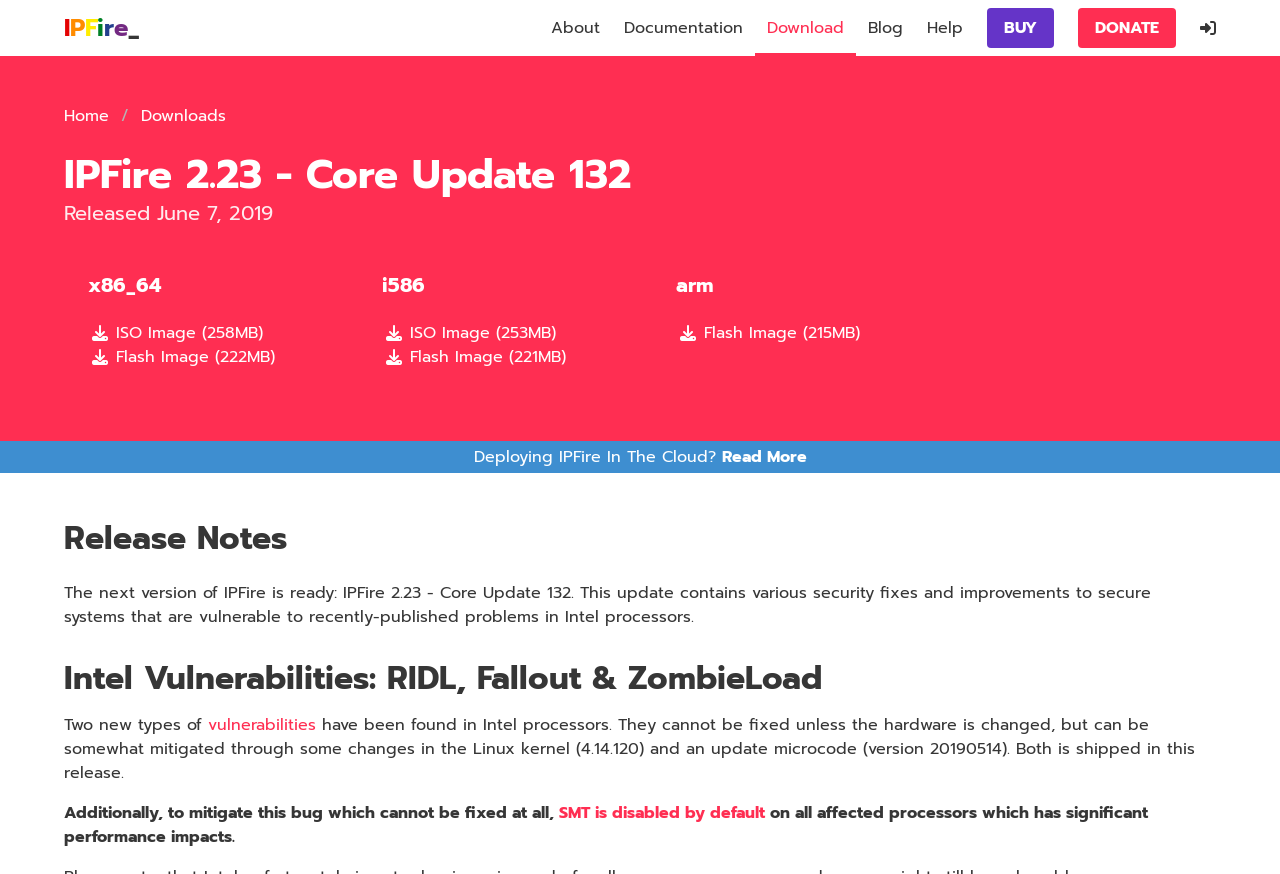What is the release date of IPFire 2.23 - Core Update 132?
Based on the image, answer the question with as much detail as possible.

The release date of IPFire 2.23 - Core Update 132 can be found in the heading 'Released June 7, 2019', which is located below the main heading of the webpage.